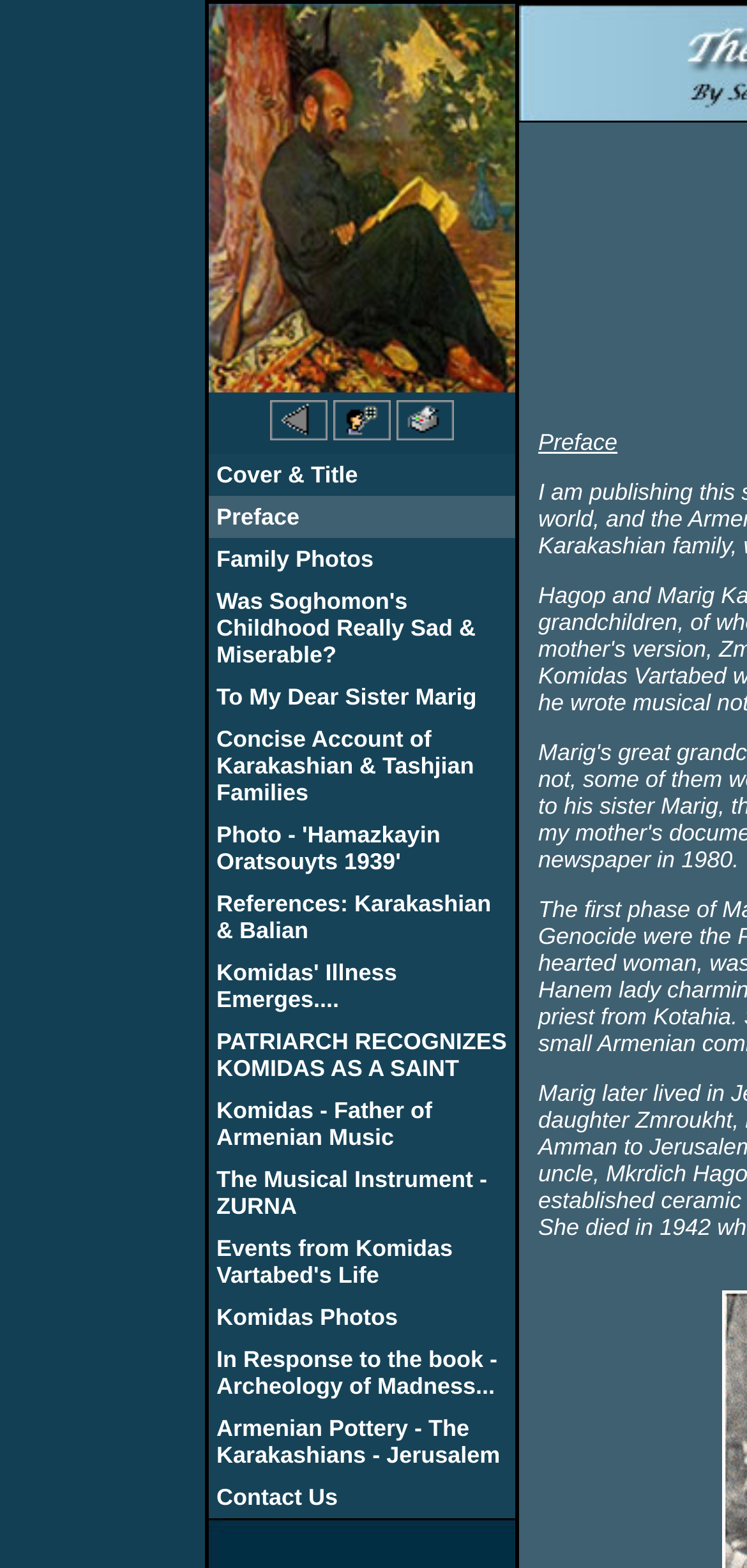Locate the bounding box coordinates of the clickable area to execute the instruction: "View 'Cover & Title'". Provide the coordinates as four float numbers between 0 and 1, represented as [left, top, right, bottom].

[0.29, 0.294, 0.479, 0.311]